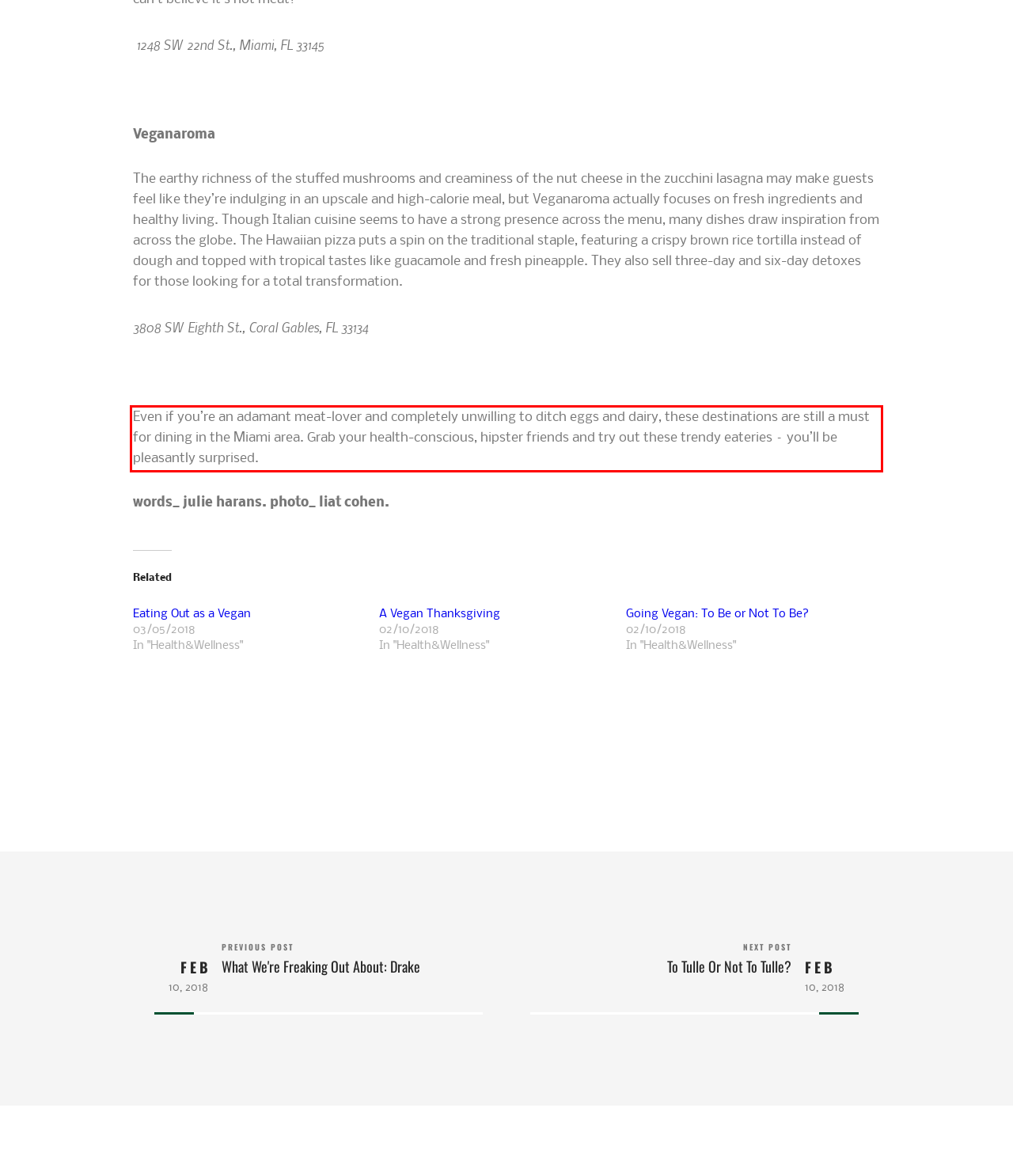Perform OCR on the text inside the red-bordered box in the provided screenshot and output the content.

Even if you’re an adamant meat-lover and completely unwilling to ditch eggs and dairy, these destinations are still a must for dining in the Miami area. Grab your health-conscious, hipster friends and try out these trendy eateries – you’ll be pleasantly surprised.